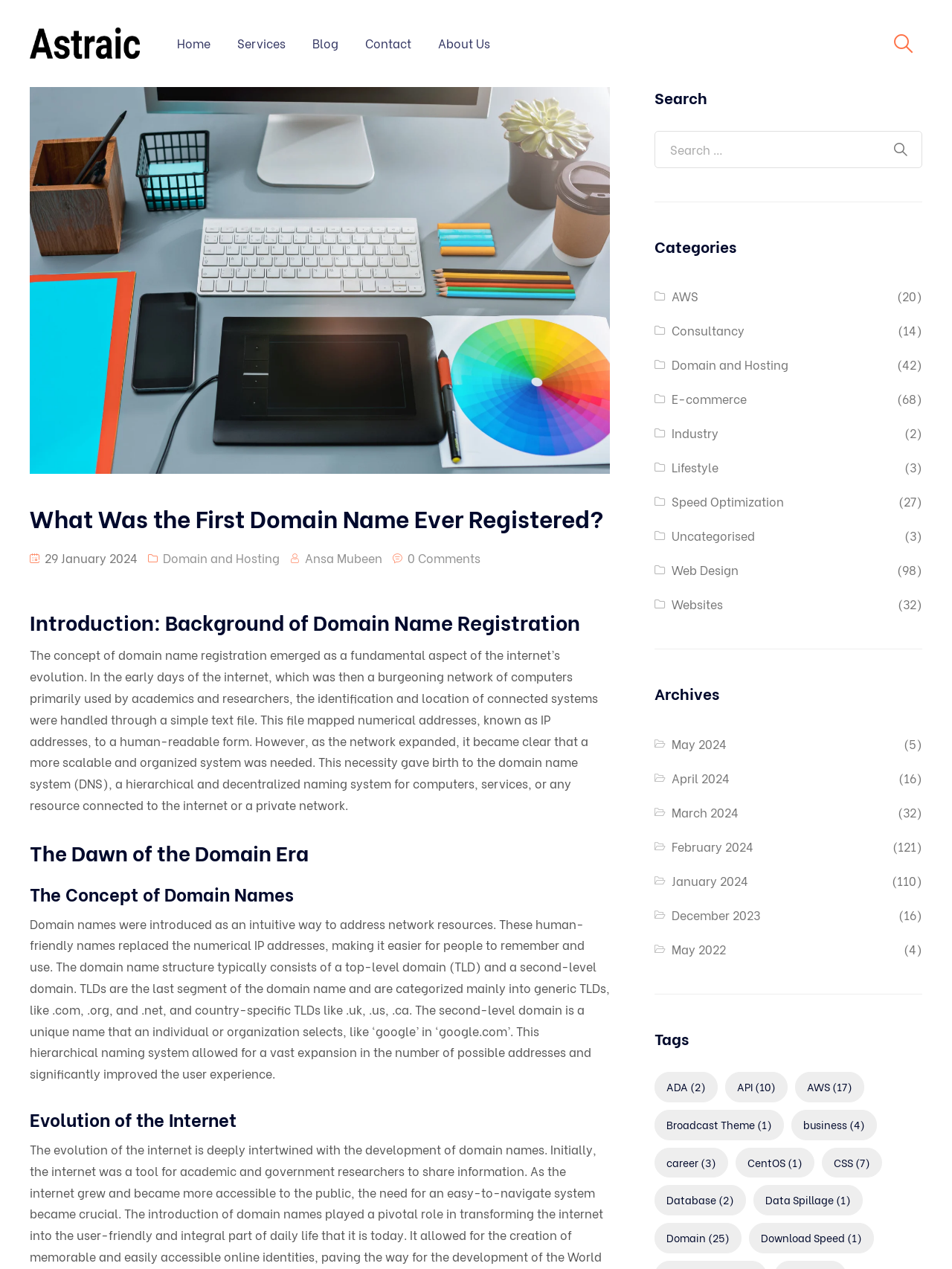What is the topic of the article?
Your answer should be a single word or phrase derived from the screenshot.

Domain name registration